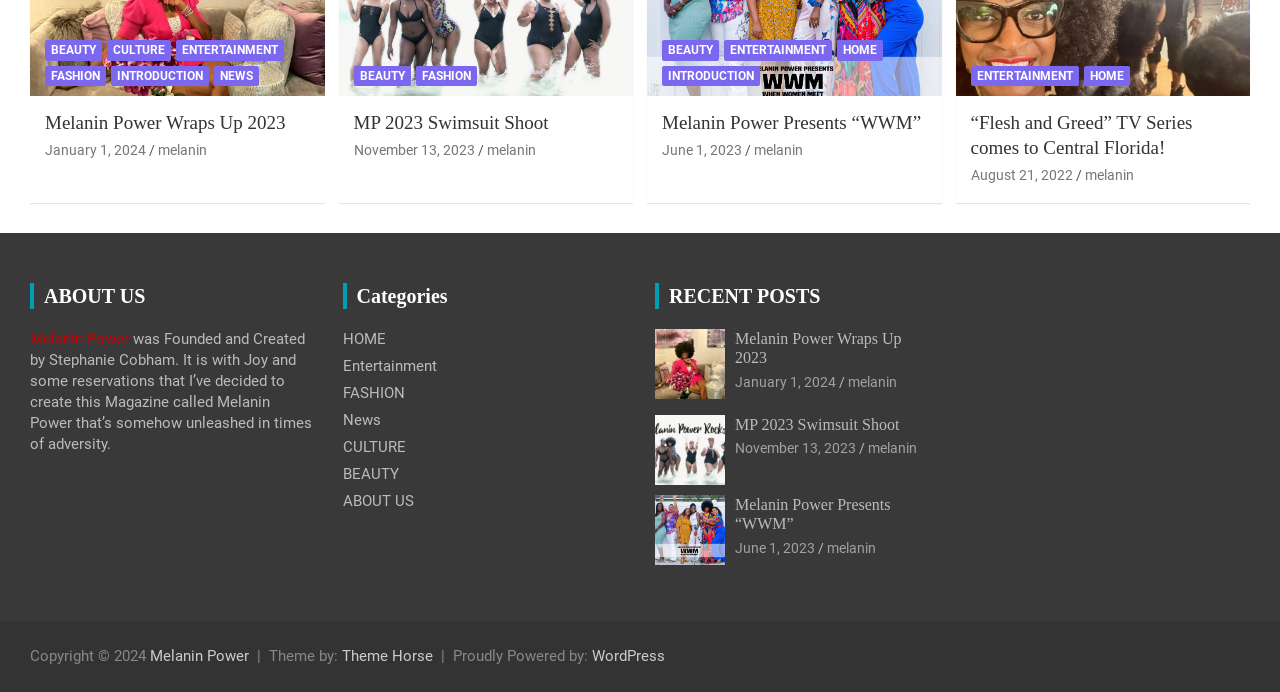Provide the bounding box coordinates of the HTML element described by the text: "Mallory Klein Valentine".

None